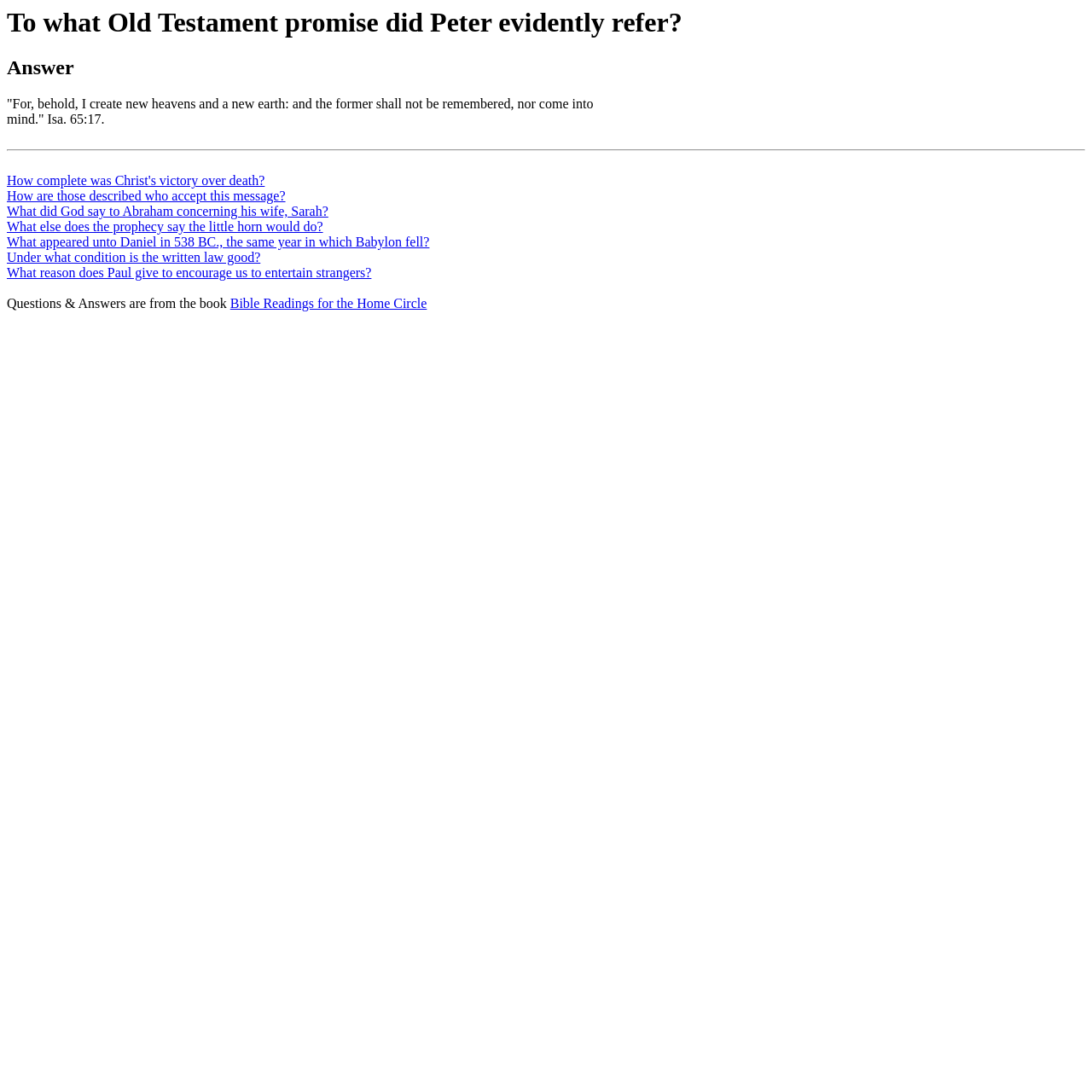What is the source of the questions and answers on this webpage?
Please answer the question with as much detail and depth as you can.

The webpage provides a note at the bottom stating that 'Questions & Answers are from the book' and then provides a link to 'Bible Readings for the Home Circle', indicating that this is the source of the questions and answers presented on the webpage.